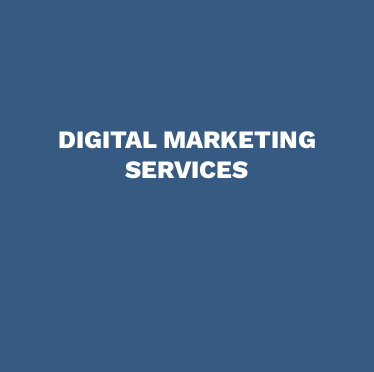What is the purpose of this section?
Please give a well-detailed answer to the question.

The caption suggests that this section of the webpage likely aims to capture the viewer's attention, implying that its purpose is to draw the viewer's attention to the digital marketing services offered.